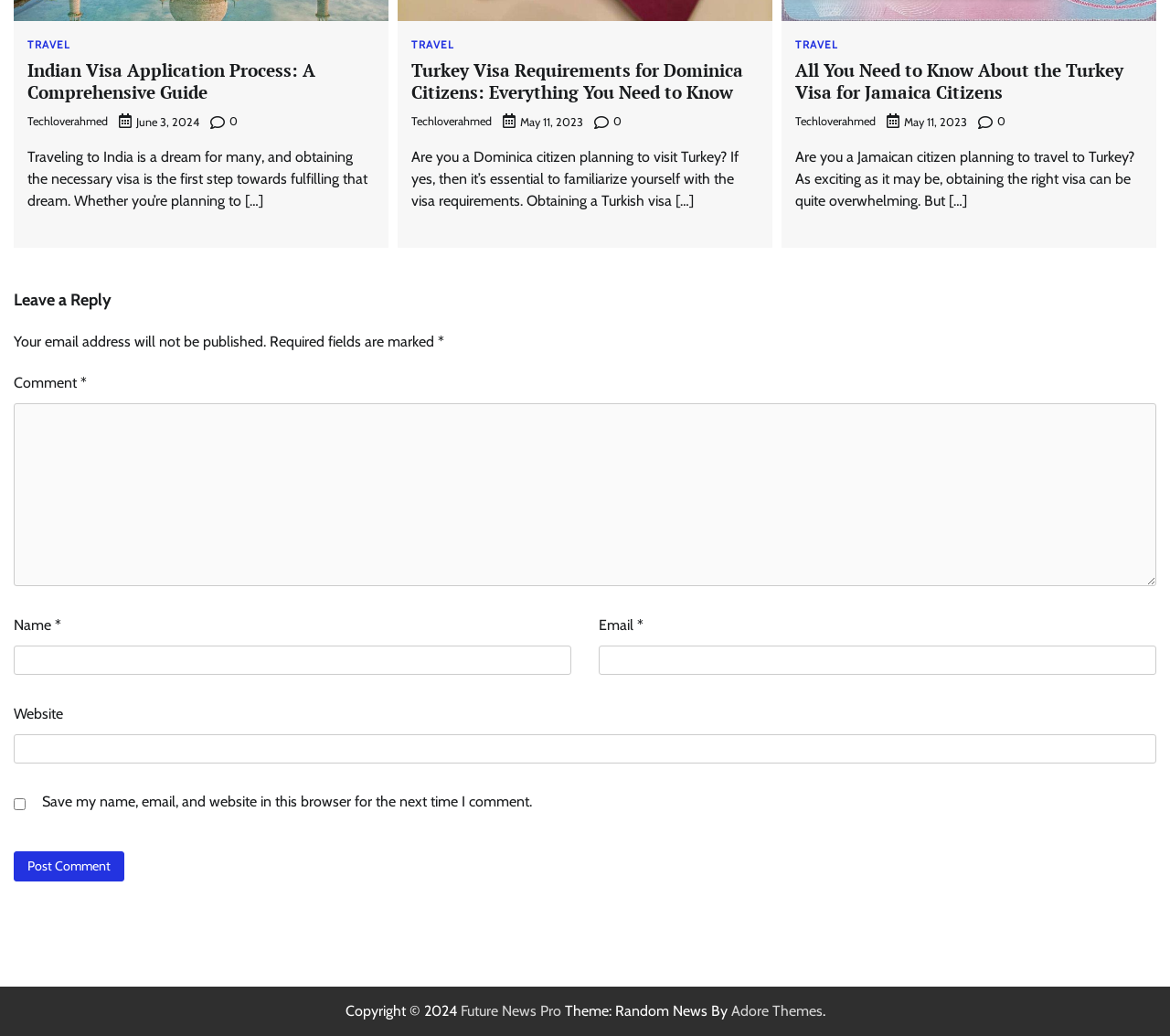Identify the bounding box coordinates of the clickable region to carry out the given instruction: "Click on the 'TRAVEL' link".

[0.023, 0.038, 0.059, 0.048]